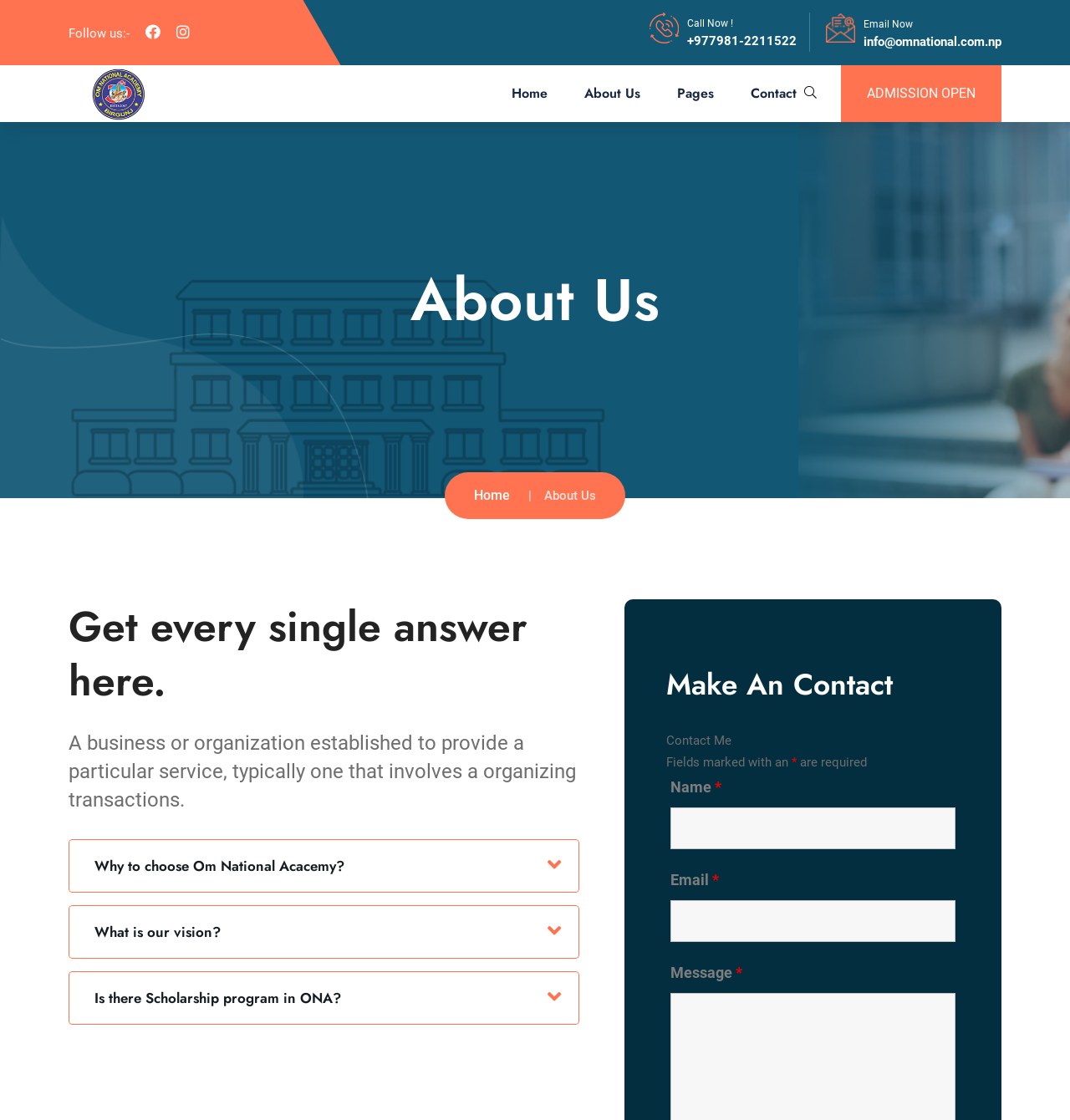What is the purpose of the organization?
Please provide a single word or phrase as your answer based on the screenshot.

To provide a particular service